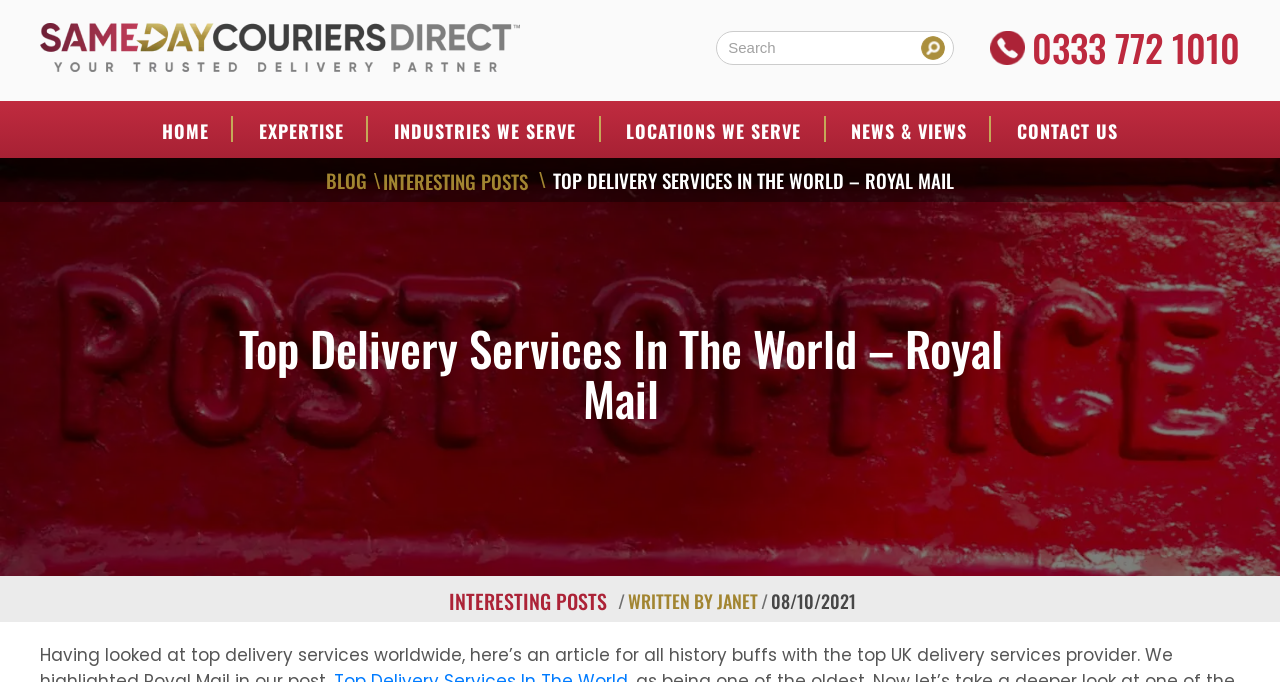Please analyze the image and give a detailed answer to the question:
What is the name of the company?

I found the answer by looking at the logo and the text next to it, which says 'SAME DAY COURIERS DIRECT'. This suggests that the company name is Same Day Couriers Direct.